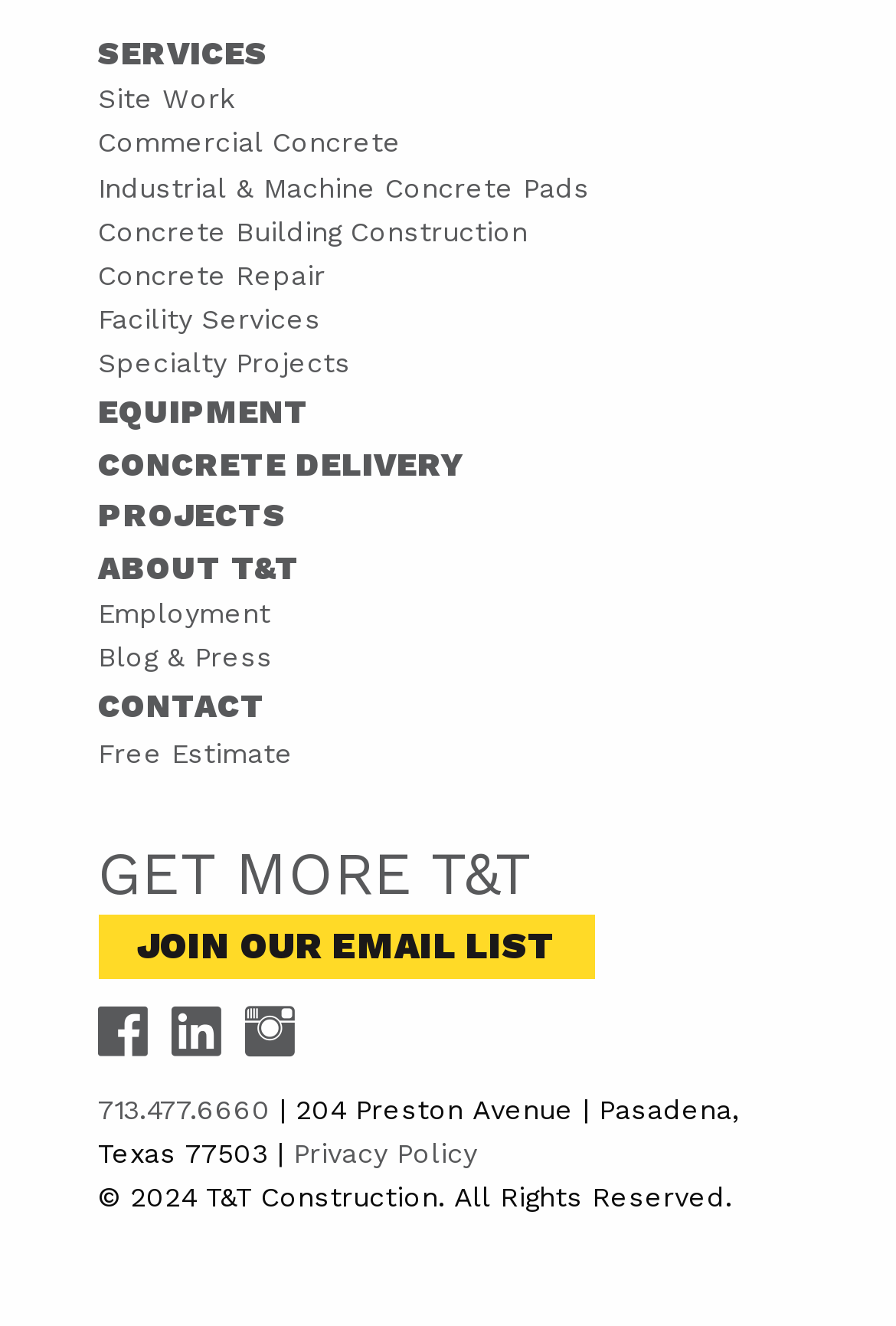Can you provide the bounding box coordinates for the element that should be clicked to implement the instruction: "Click on SERVICES"?

[0.109, 0.026, 0.299, 0.053]